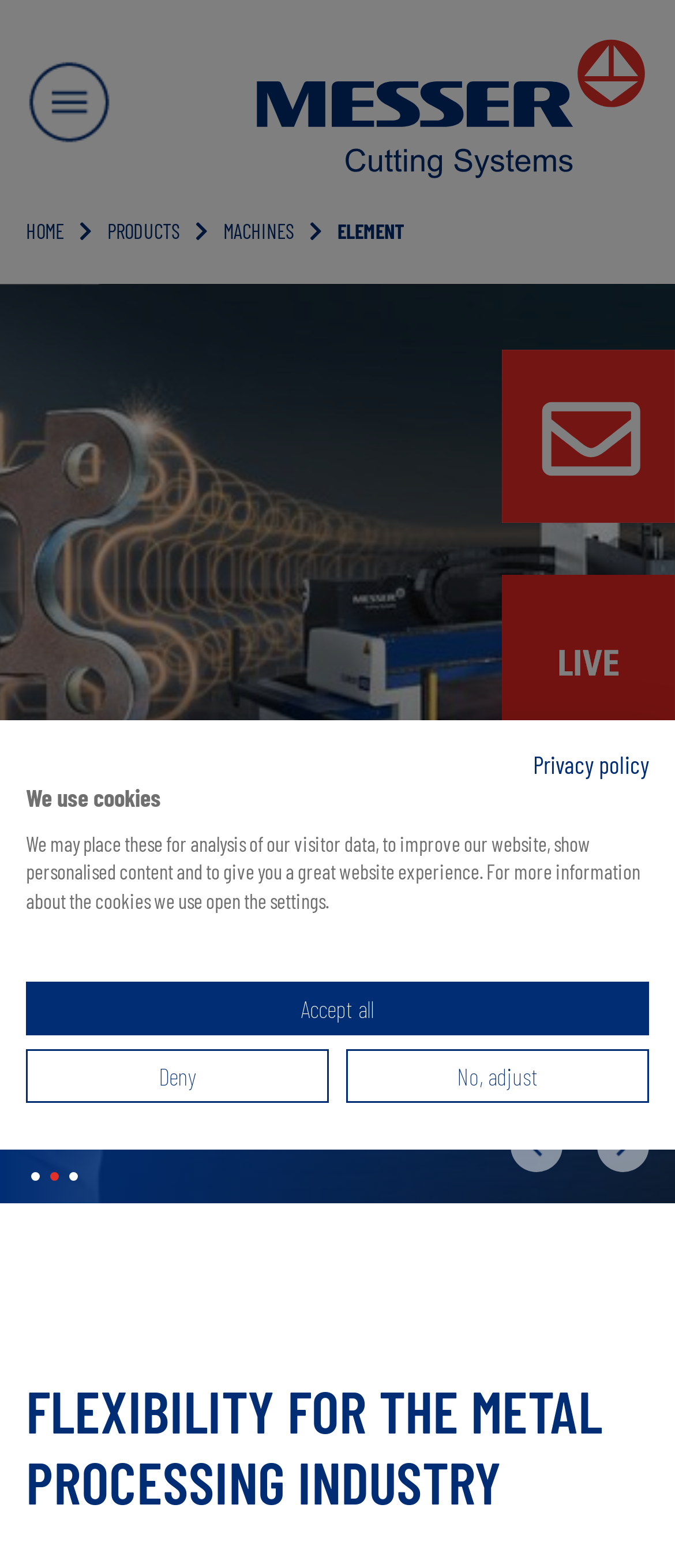Please mark the bounding box coordinates of the area that should be clicked to carry out the instruction: "Get started with the service".

None